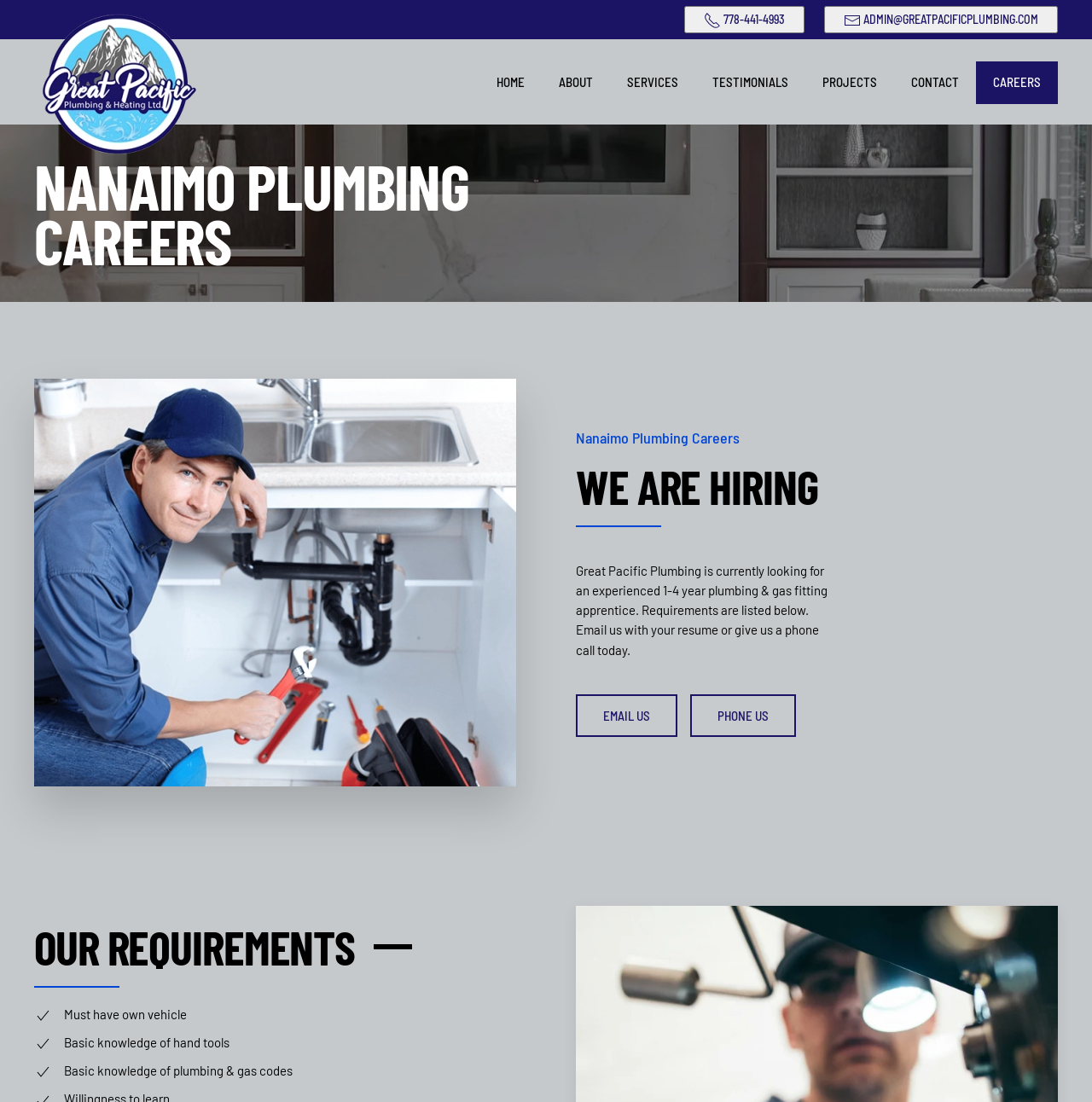Extract the bounding box coordinates for the HTML element that matches this description: "aria-label="Back to home"". The coordinates should be four float numbers between 0 and 1, i.e., [left, top, right, bottom].

[0.031, 0.012, 0.188, 0.141]